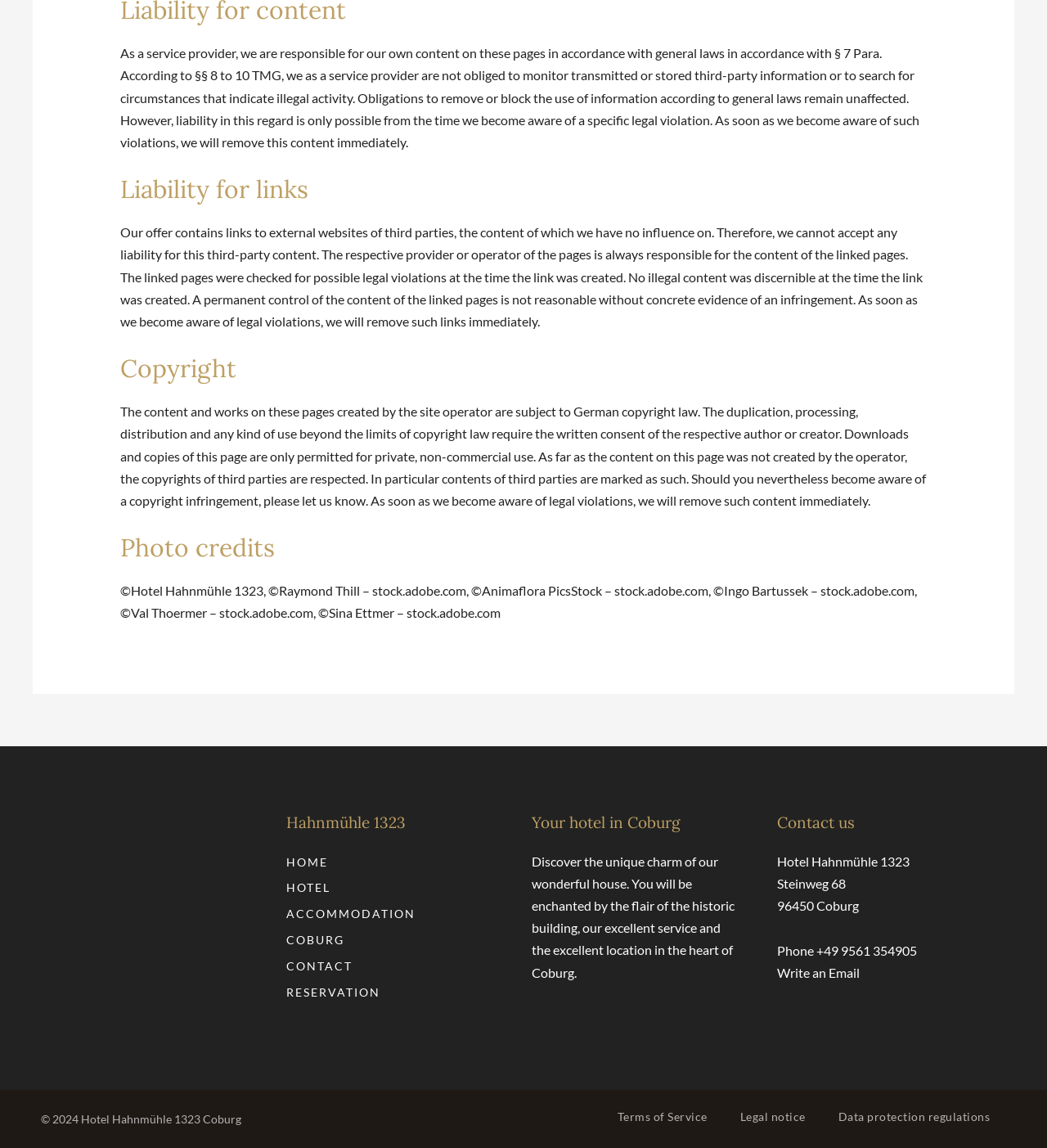Give the bounding box coordinates for the element described by: "Accommodation".

[0.273, 0.788, 0.492, 0.805]